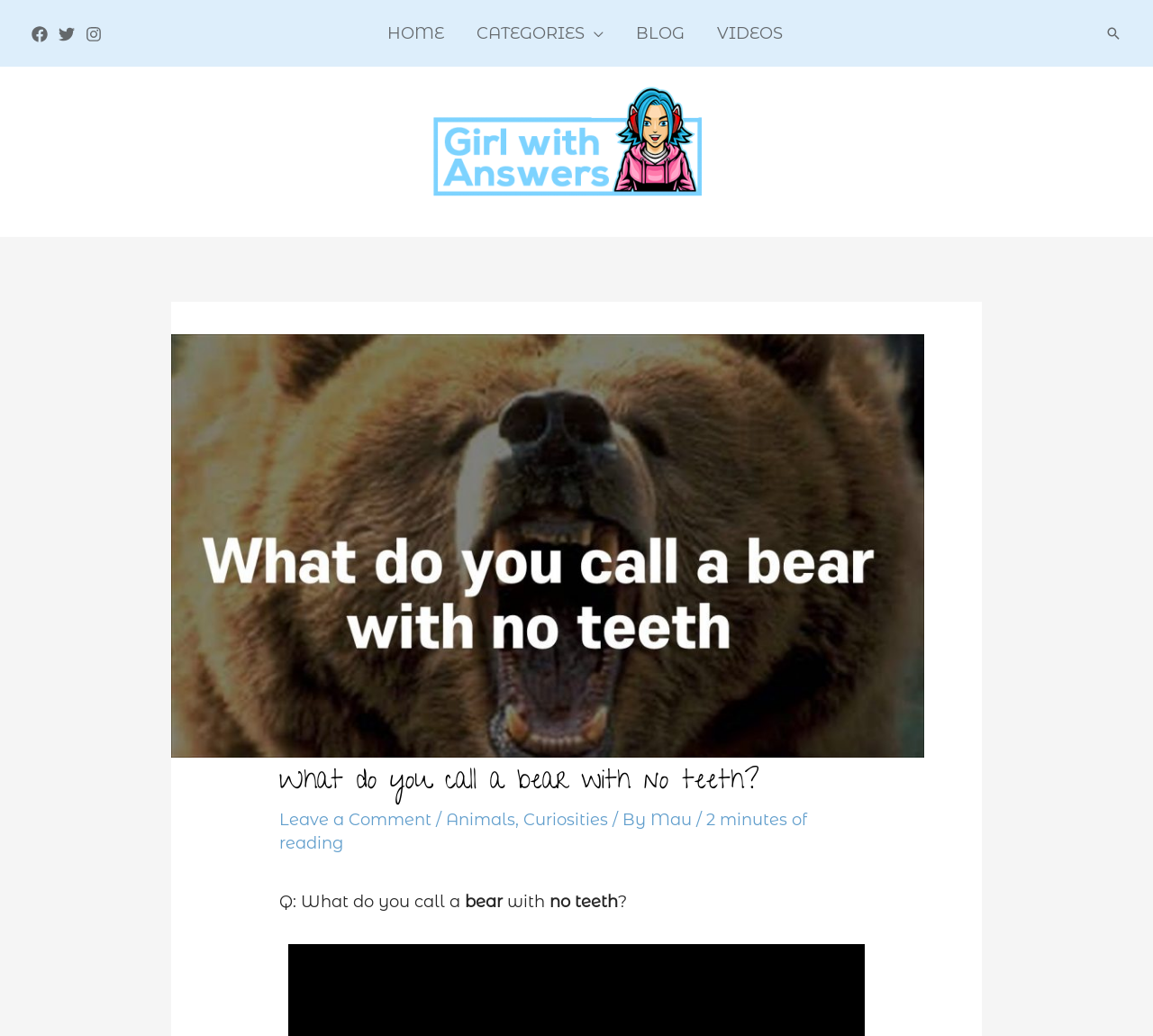What is the category of the article 'What do you call a bear with no teeth?'?
Refer to the image and give a detailed answer to the query.

The category of the article can be found below the article title, where it is mentioned as 'Animals, Curiosities'.